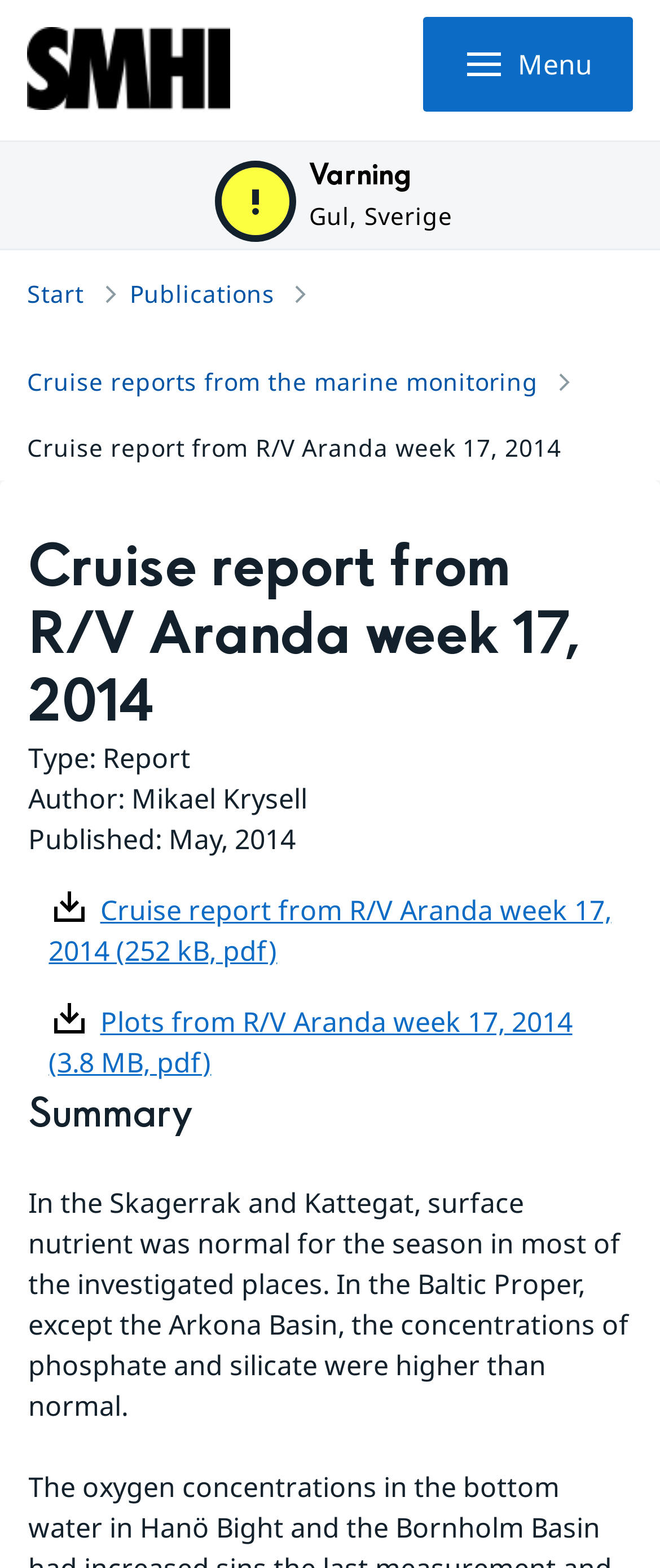What is the file size of the cruise report PDF?
Examine the image and give a concise answer in one word or a short phrase.

252 kB